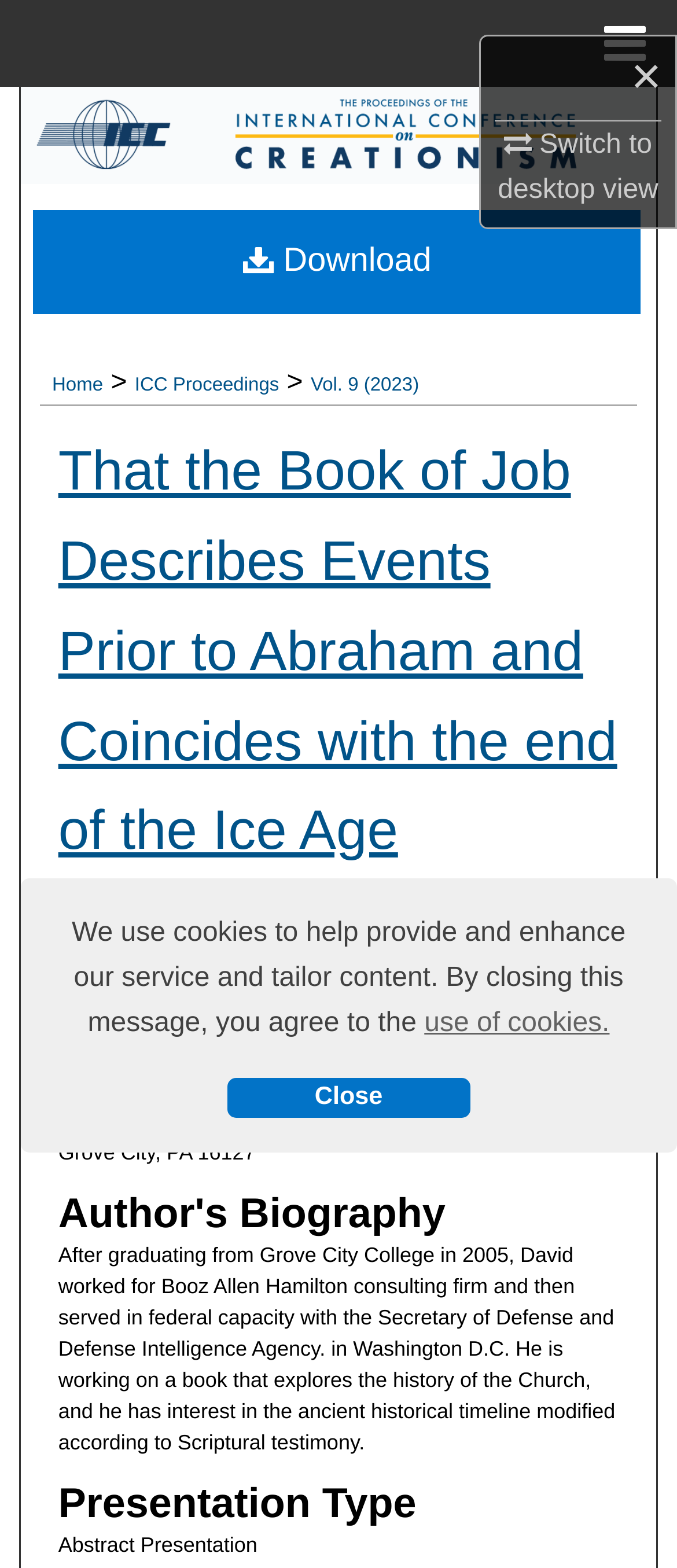Determine the bounding box coordinates of the target area to click to execute the following instruction: "Download."

[0.049, 0.134, 0.947, 0.2]